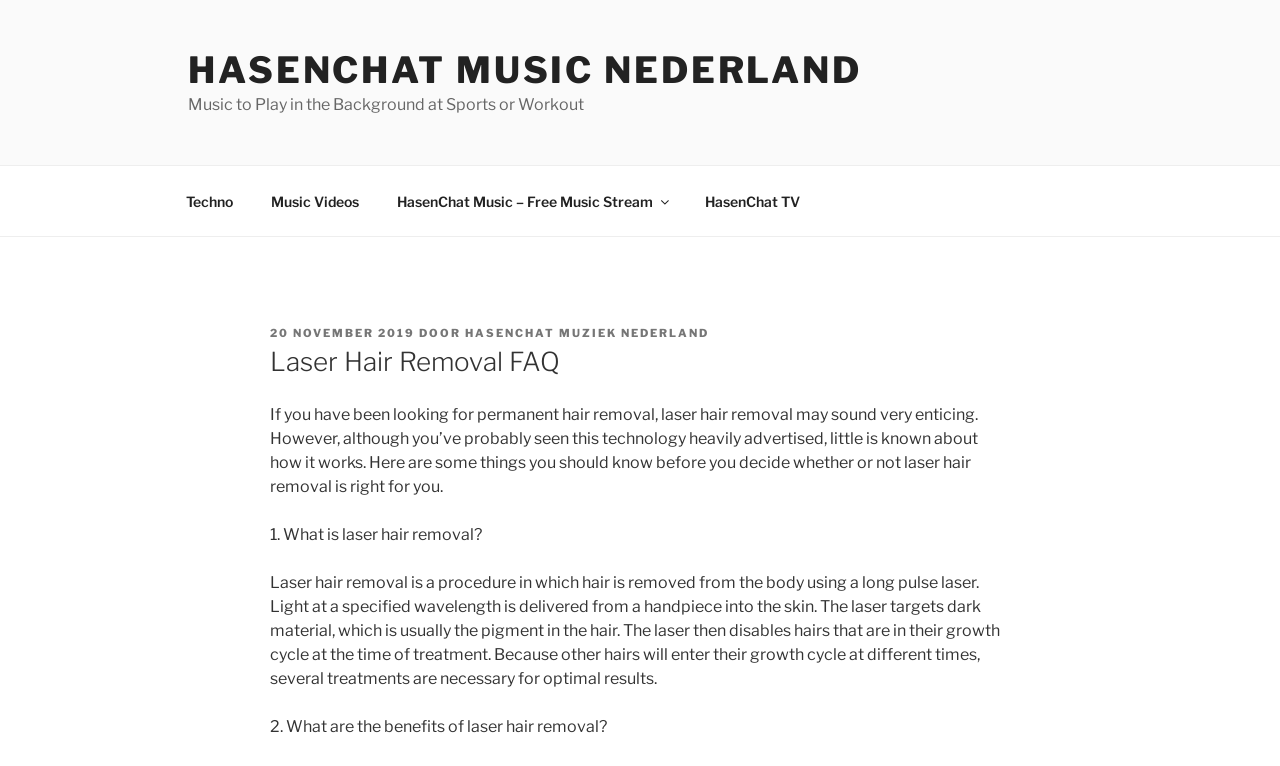What is the purpose of the laser in hair removal?
Based on the screenshot, answer the question with a single word or phrase.

Targets dark material